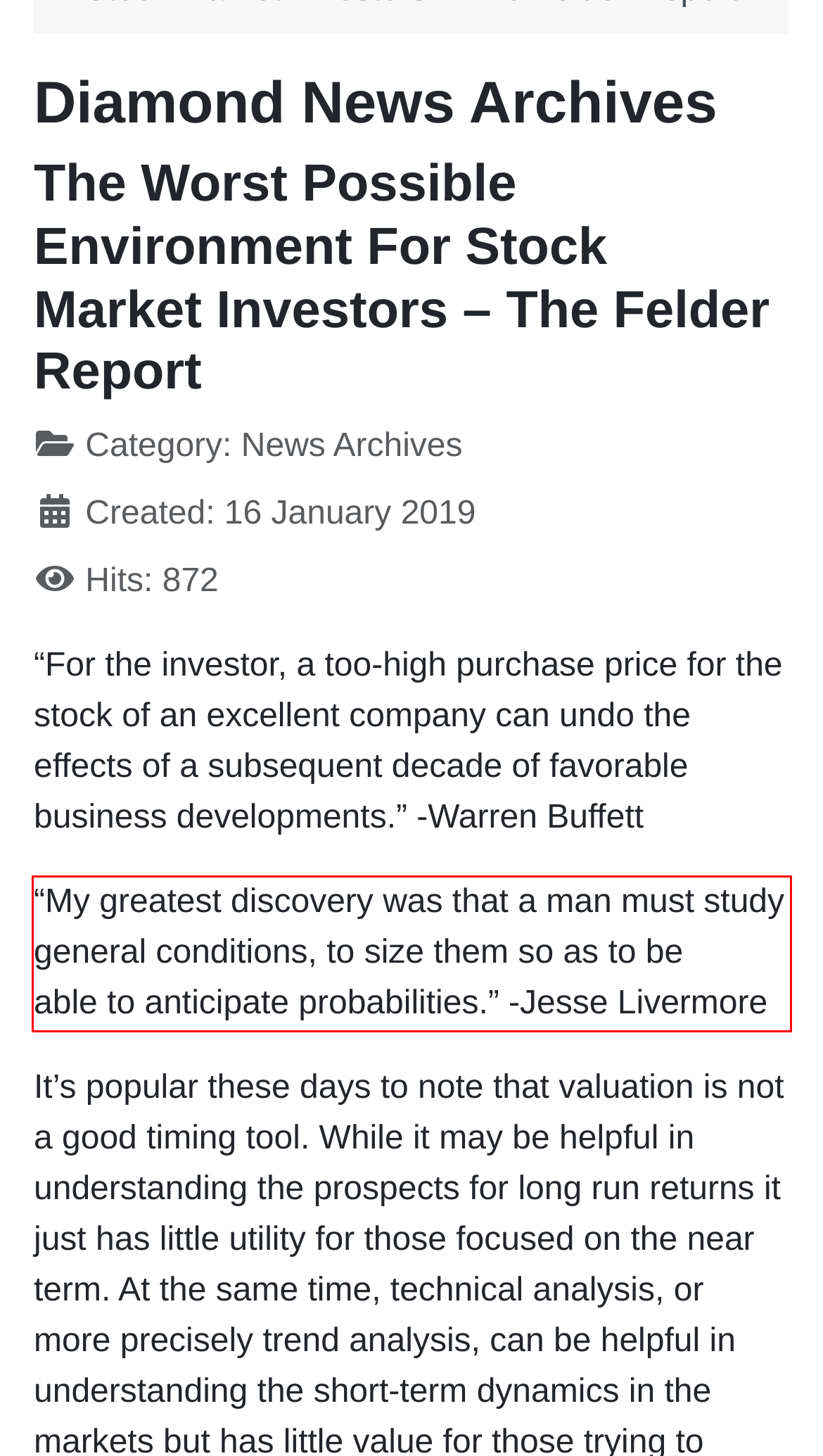You have a screenshot of a webpage, and there is a red bounding box around a UI element. Utilize OCR to extract the text within this red bounding box.

“My greatest discovery was that a man must study general conditions, to size them so as to be able to anticipate probabilities.” -Jesse Livermore